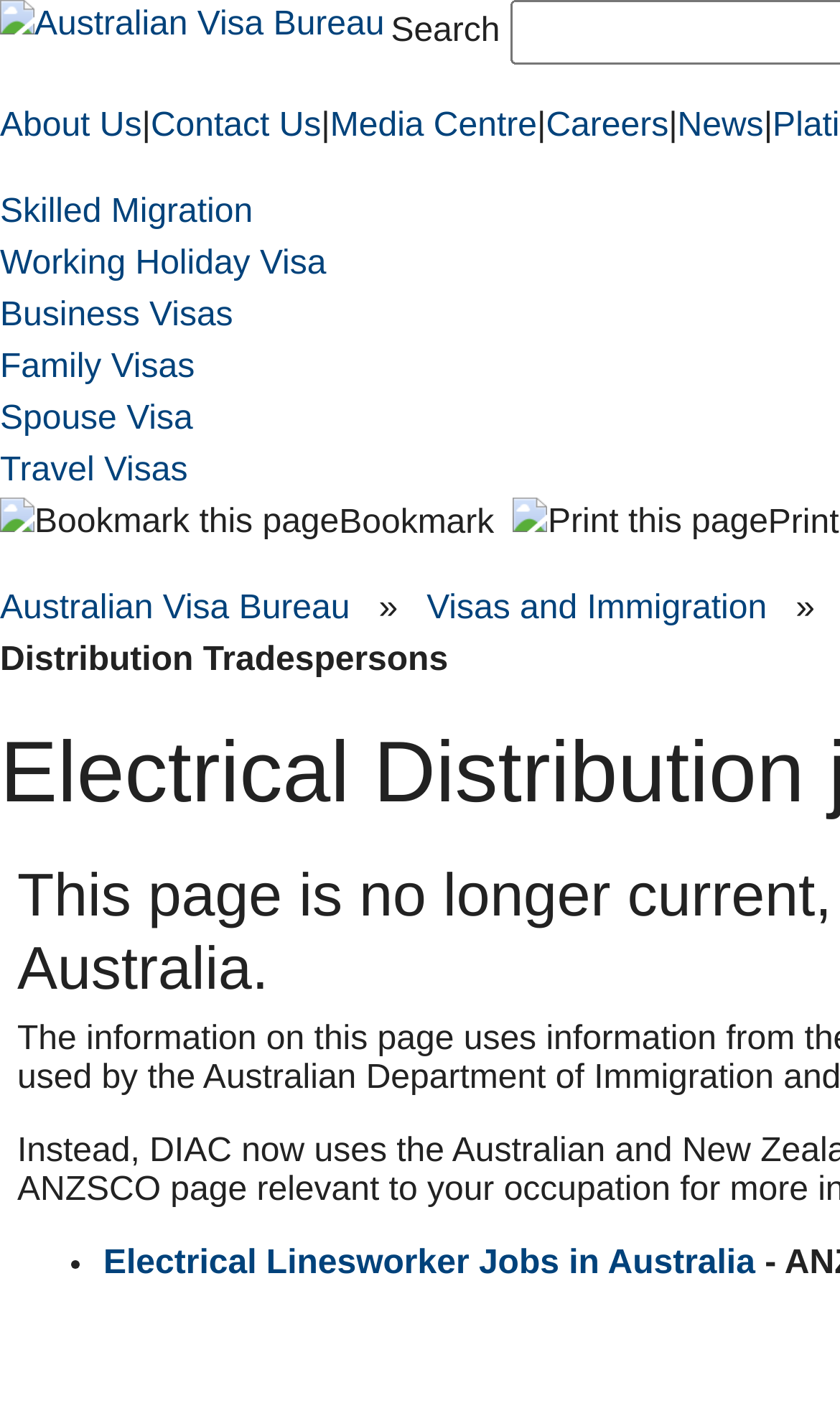Please determine the bounding box coordinates of the area that needs to be clicked to complete this task: 'Bookmark this page'. The coordinates must be four float numbers between 0 and 1, formatted as [left, top, right, bottom].

[0.0, 0.351, 0.404, 0.388]